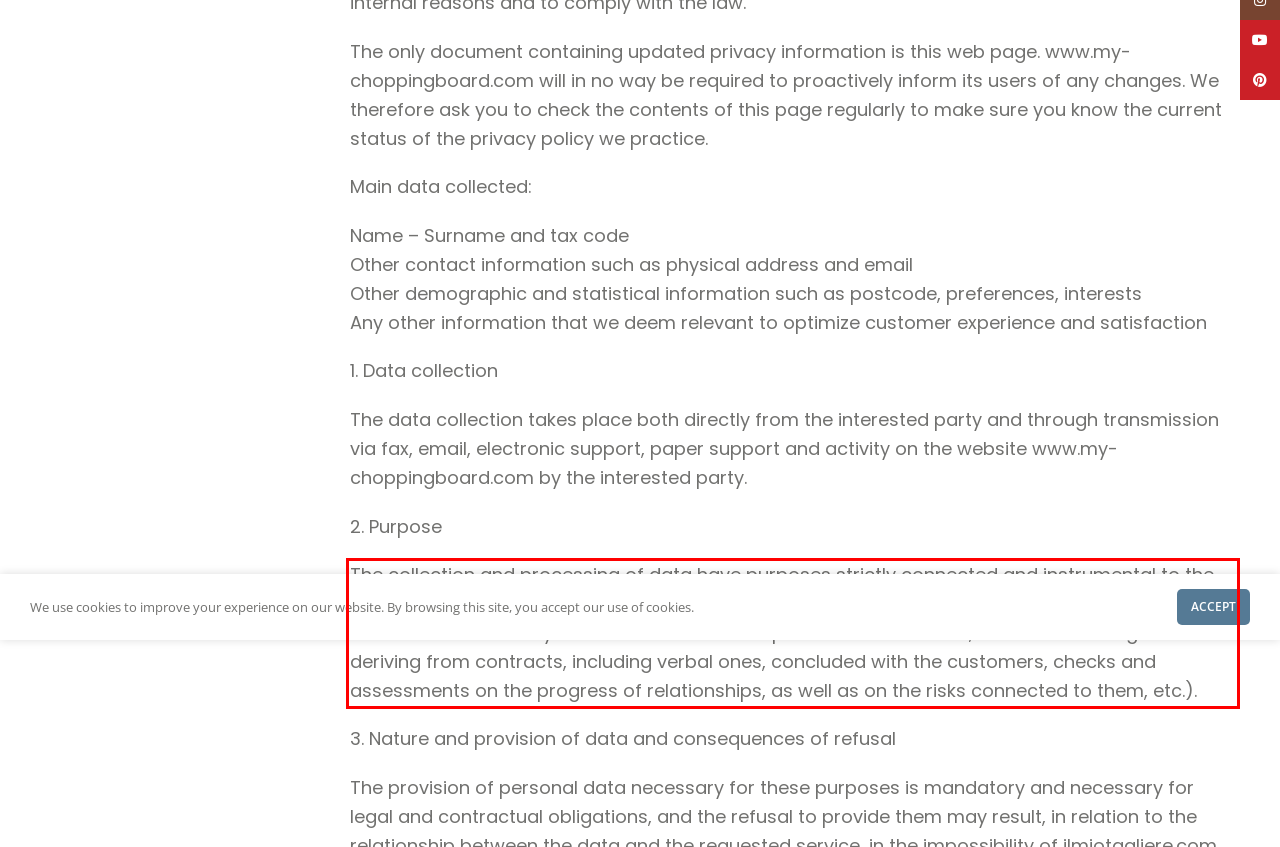Identify and extract the text within the red rectangle in the screenshot of the webpage.

The collection and processing of data have purposes strictly connected and instrumental to the management of relationships with customers and suppliers (e.g. collection of preliminary information necessary for the definition and stipulation of a contract, execution of obligations deriving from contracts, including verbal ones, concluded with the customers, checks and assessments on the progress of relationships, as well as on the risks connected to them, etc.).